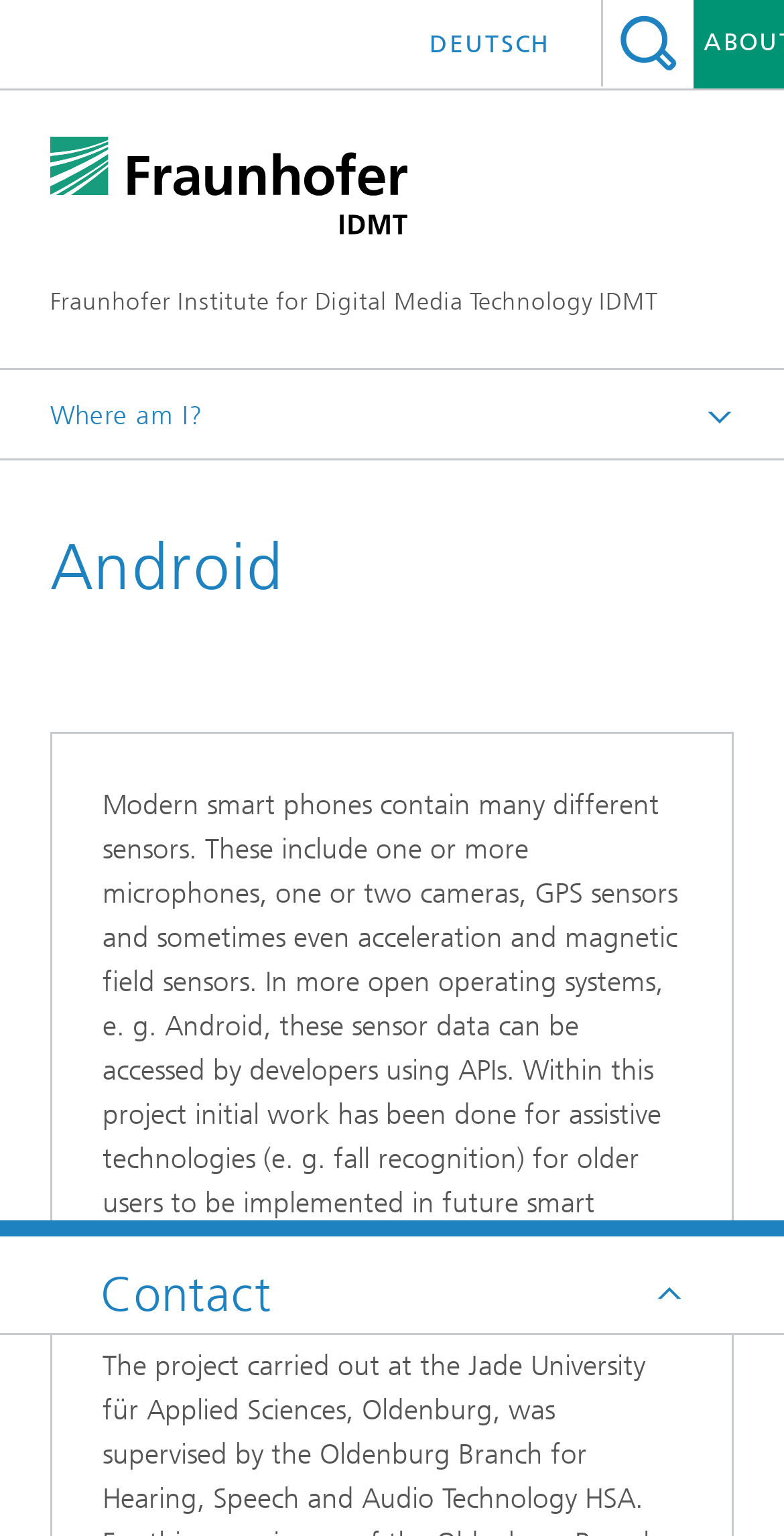What is the purpose of the project?
Give a single word or phrase answer based on the content of the image.

Assistive technologies